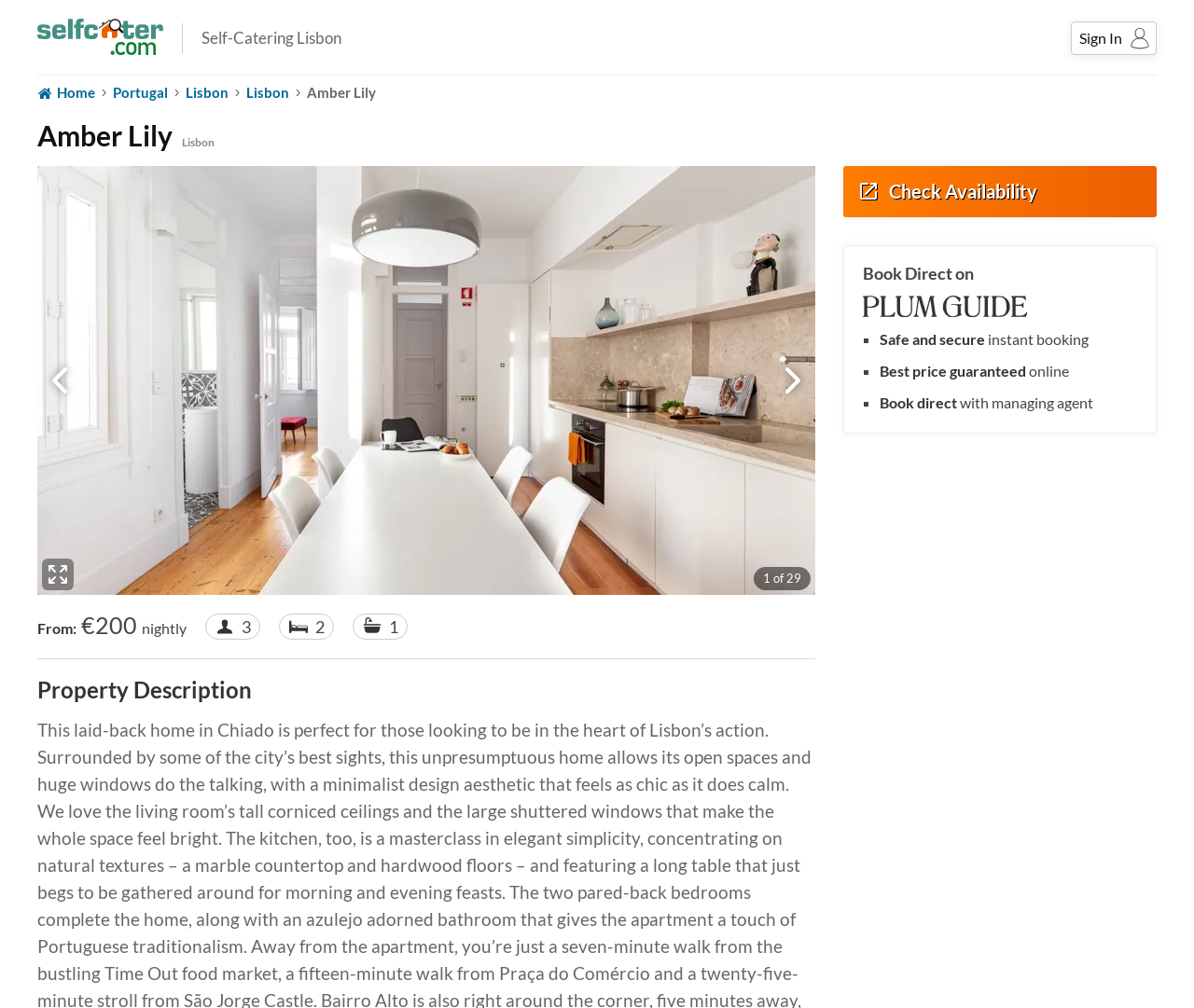Identify the coordinates of the bounding box for the element that must be clicked to accomplish the instruction: "View Photo of Amber Lily".

[0.031, 0.164, 0.683, 0.59]